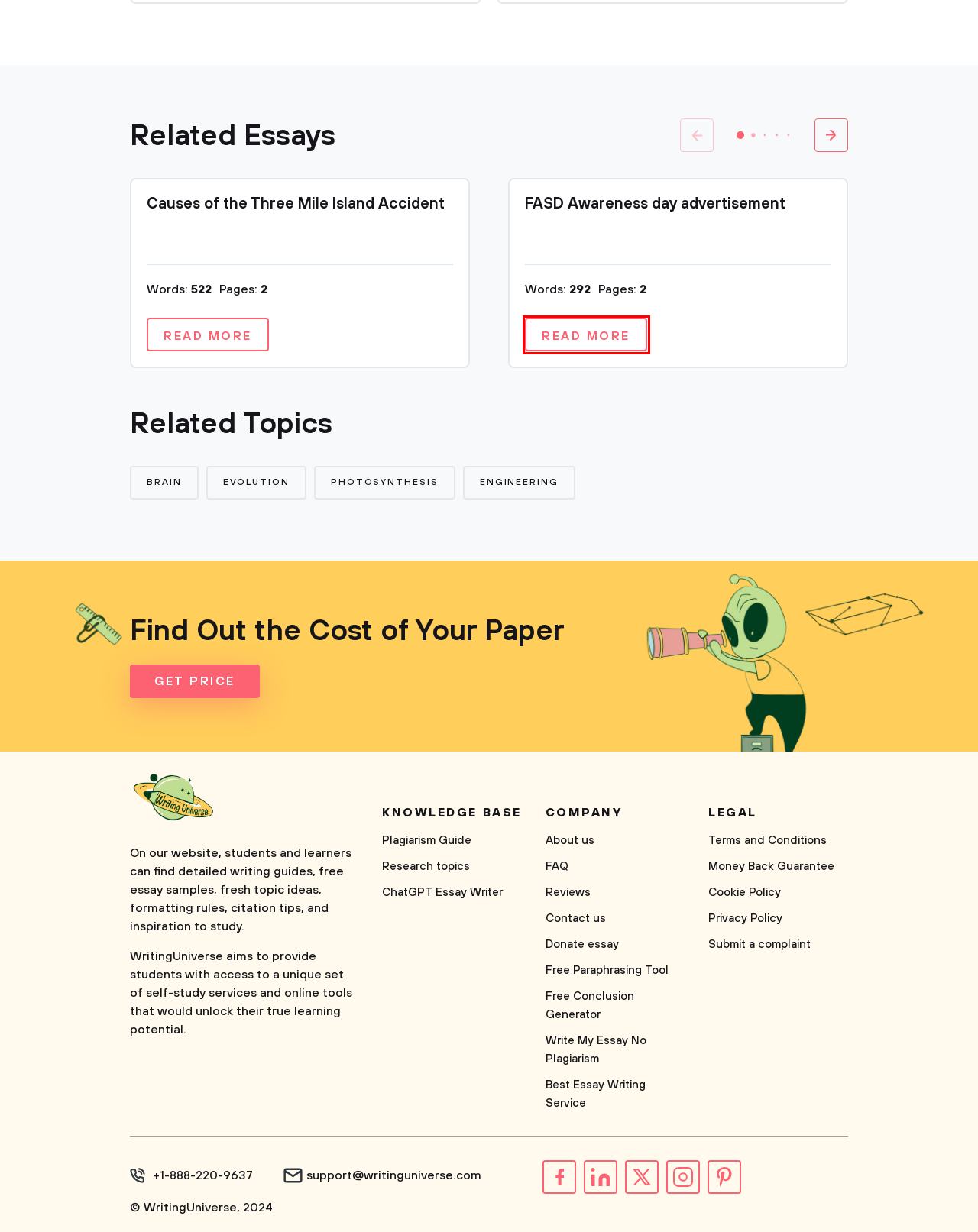Given a webpage screenshot featuring a red rectangle around a UI element, please determine the best description for the new webpage that appears after the element within the bounding box is clicked. The options are:
A. Causes of the Three Mile Island Accident - Free Essay Example | WritingUniverse
B. Cookie Policy
C. Terms and Conditions by WritingUniverse.com
D. Order Plagiarism Free Essays at Just $10.99/page
E. FASD Awareness day advertisement - Free Essay Example | WritingUniverse
F. Contact Us 24/7 - WritingUniverse
G. About Company's Values and Team - WritingUniverse
H. Free Essays on Brain, Examples, Topics, Outlines - WritingUniverse

E